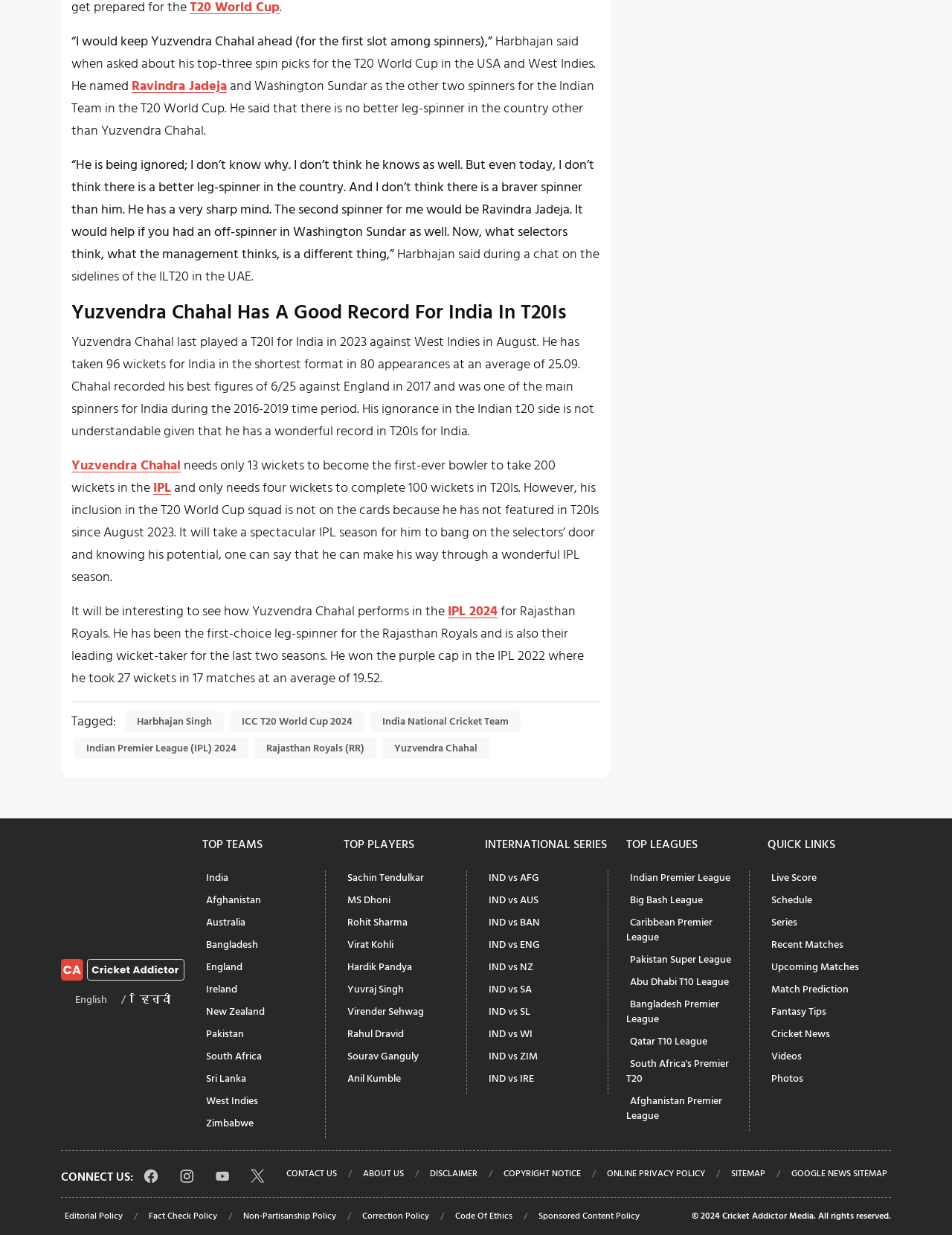Can you give a detailed response to the following question using the information from the image? Who said Yuzvendra Chahal has a good record for India in T20Is?

The quote 'Yuzvendra Chahal Has A Good Record For India In T20Is' is attributed to Harbhajan, as mentioned in the article.